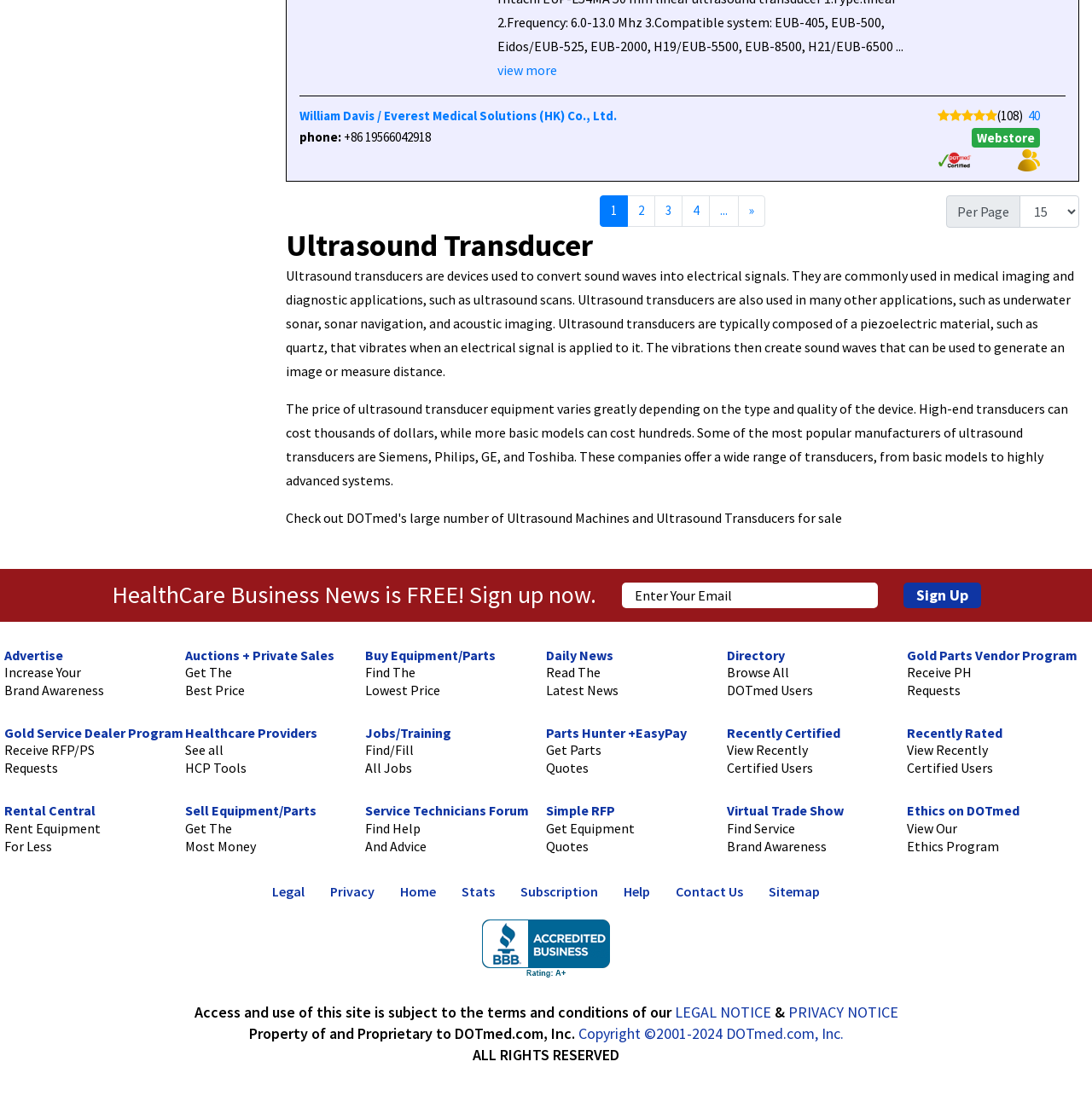Please locate the bounding box coordinates of the element that needs to be clicked to achieve the following instruction: "Sign up for HealthCare Business News". The coordinates should be four float numbers between 0 and 1, i.e., [left, top, right, bottom].

[0.827, 0.526, 0.898, 0.549]